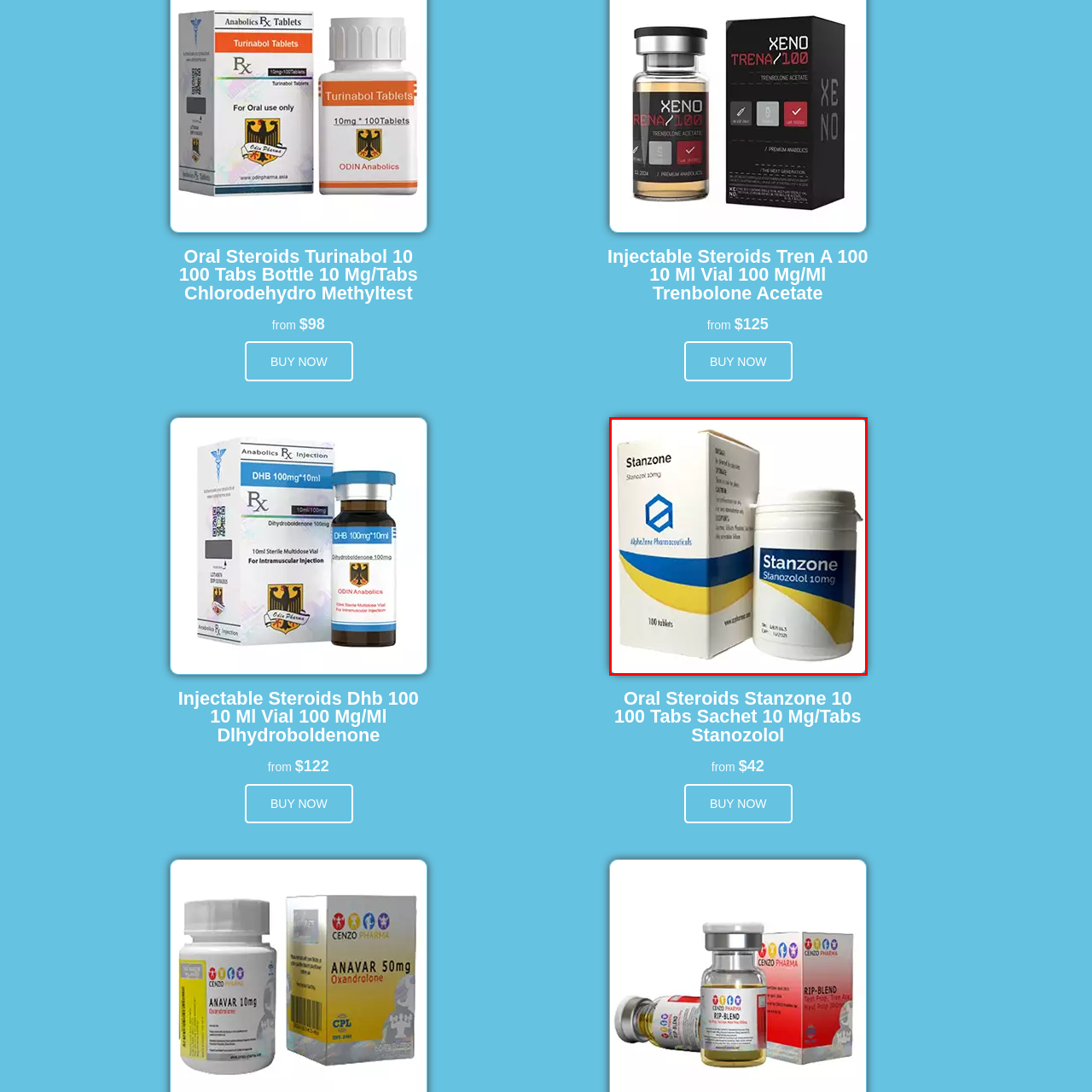What is the number of tablets in the container?
Analyze the image highlighted by the red bounding box and give a detailed response to the question using the information from the image.

The number of tablets in the container is highlighted as a key feature, and it is explicitly stated that the product is presented in a container holding 100 tablets.